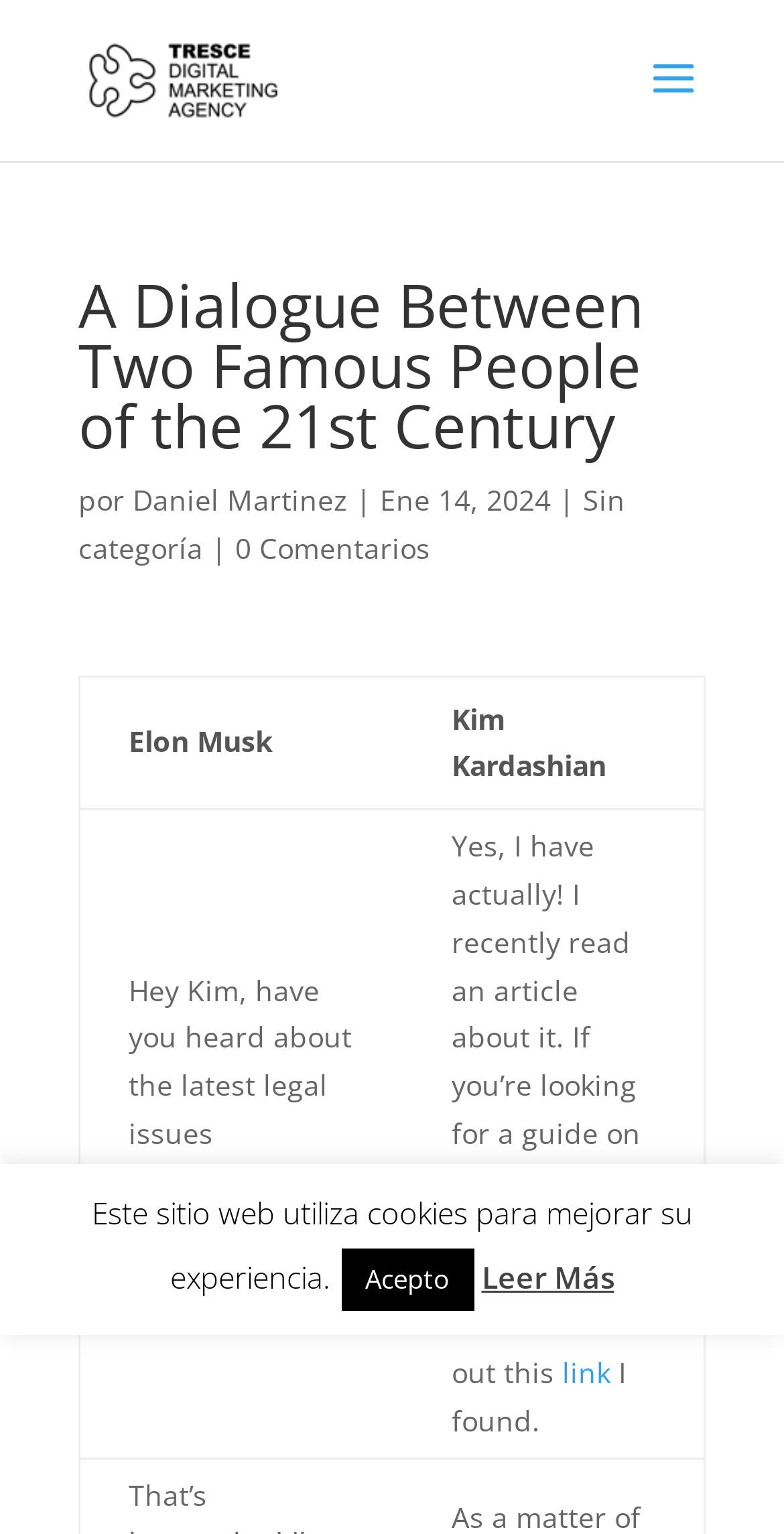Based on the element description link, identify the bounding box of the UI element in the given webpage screenshot. The coordinates should be in the format (top-left x, top-left y, bottom-right x, bottom-right y) and must be between 0 and 1.

[0.717, 0.882, 0.779, 0.907]